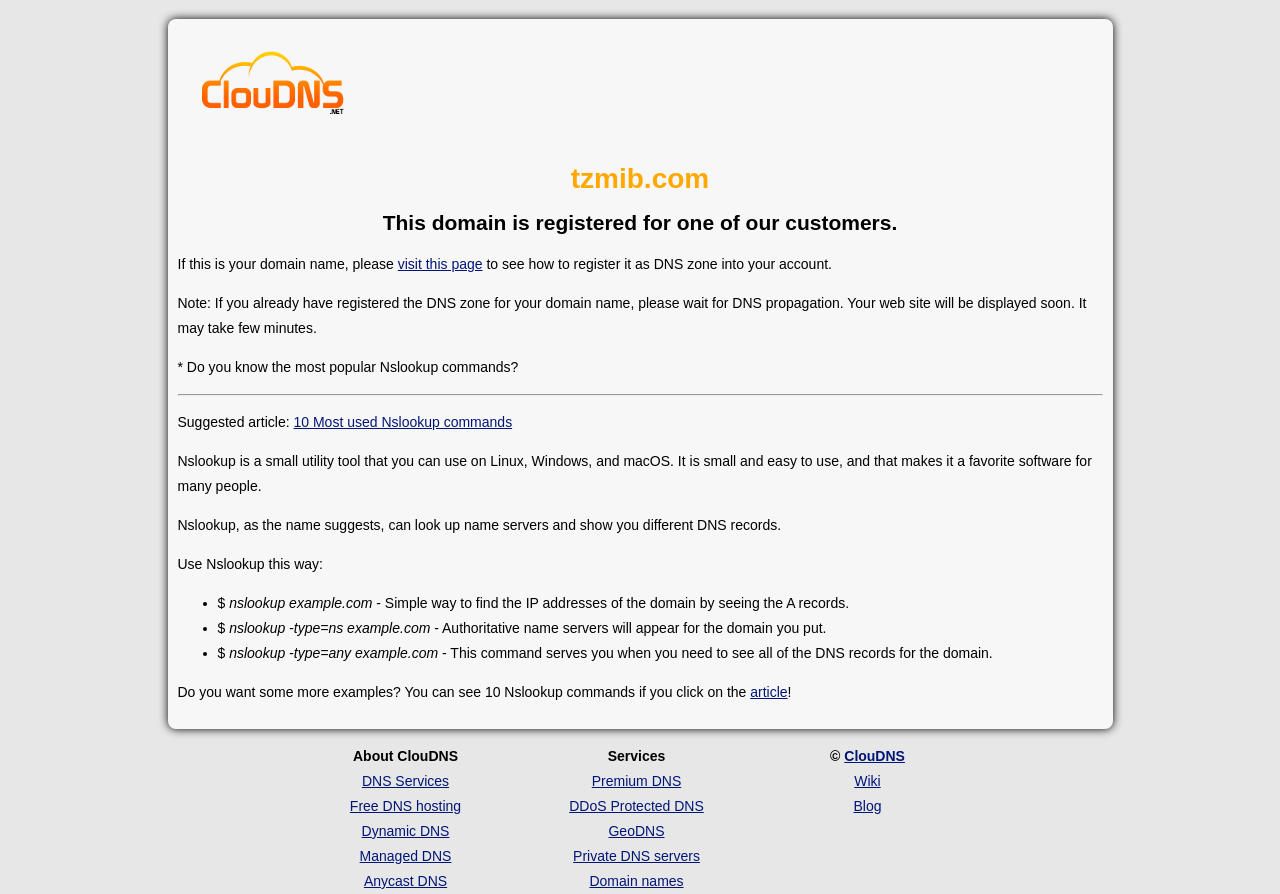Articulate a detailed summary of the webpage's content and design.

The webpage is about the nslookup command and its usage. At the top, there is a link to "Cloud DNS" accompanied by an image, and a heading that reads "tzmib.com". Below this, there is a heading that states "This domain is registered for one of our customers." 

Following this, there is a paragraph of text that informs users on how to register their domain name as a DNS zone into their account. There is also a note that advises users to wait for DNS propagation if they have already registered their DNS zone.

Below this, there is a section that asks if the user knows the most popular Nslookup commands. This is followed by a suggested article link to "10 Most used Nslookup commands". 

The webpage then provides an explanation of what Nslookup is and its uses. It explains that Nslookup can look up name servers and show different DNS records. The webpage then provides examples of how to use Nslookup, including finding the IP addresses of a domain by seeing the A records, finding authoritative name servers, and seeing all of the DNS records for a domain.

At the bottom of the page, there are links to various services offered by ClouDNS, including DNS Services, Free DNS hosting, Dynamic DNS, Managed DNS, and Anycast DNS. There are also links to Premium DNS, DDoS Protected DNS, GeoDNS, Private DNS servers, and Domain names. Finally, there is a copyright notice and links to ClouDNS, Wiki, and Blog.